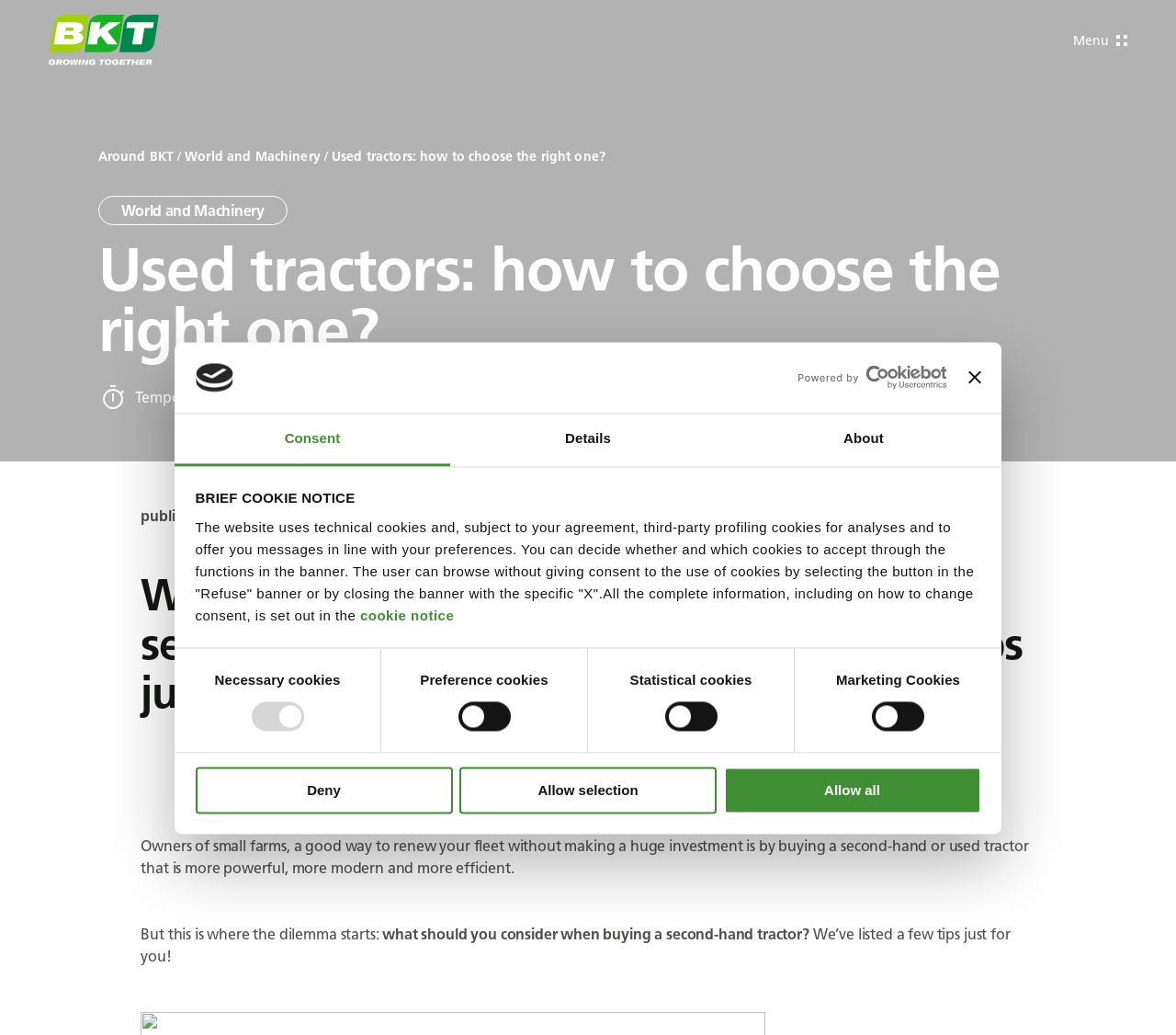Please find and generate the text of the main header of the webpage.

Used tractors: how to choose the right one?